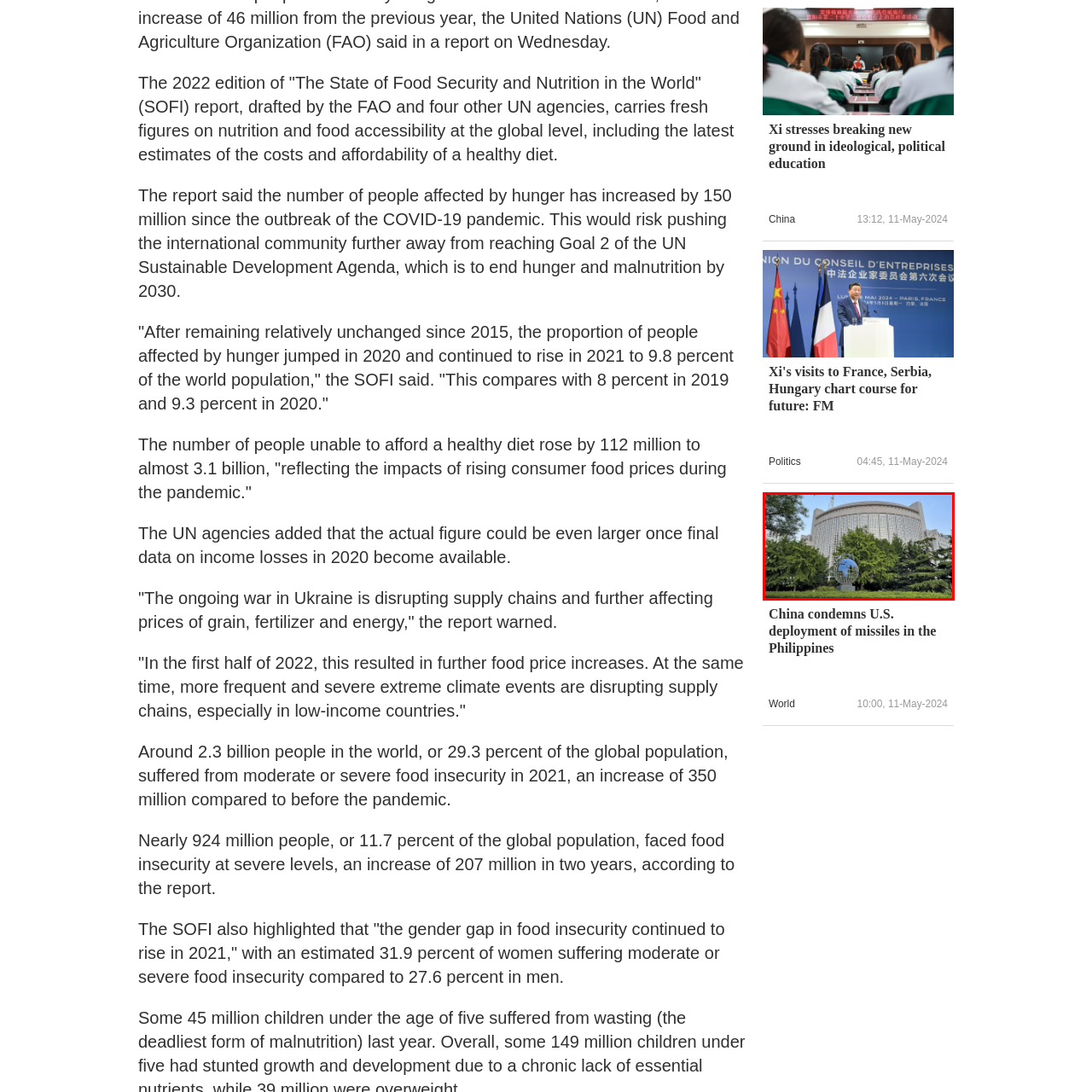Describe extensively the image that is situated inside the red border.

The image captures a view of the Chinese Ministry of Foreign Affairs building, characterized by its distinctive modern architecture. In the foreground, a polished globe sculpture symbolizes global interconnectedness, surrounded by lush green trees, highlighting a blend of nature and diplomacy. The backdrop features the imposing structure of the ministry, which emphasizes China's active role in international relations. This imagery is particularly relevant as it accompanies a news article titled "China condemns U.S. deployment of missiles in the Philippines," reflecting the ongoing geopolitical tensions and diplomatic initiatives prominent in today's global arena.